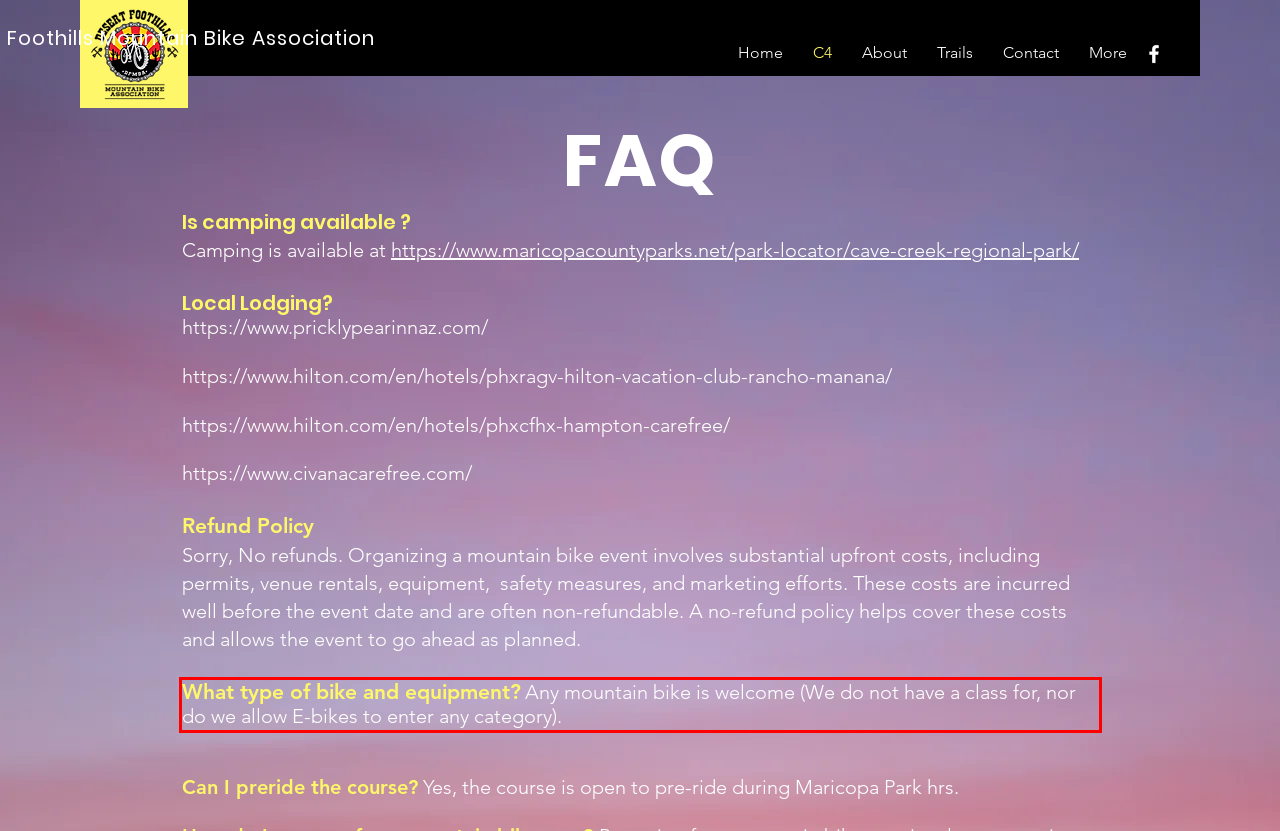Using OCR, extract the text content found within the red bounding box in the given webpage screenshot.

What type of bike and equipment? Any mountain bike is welcome (We do not have a class for, nor do we allow E-bikes to enter any category).